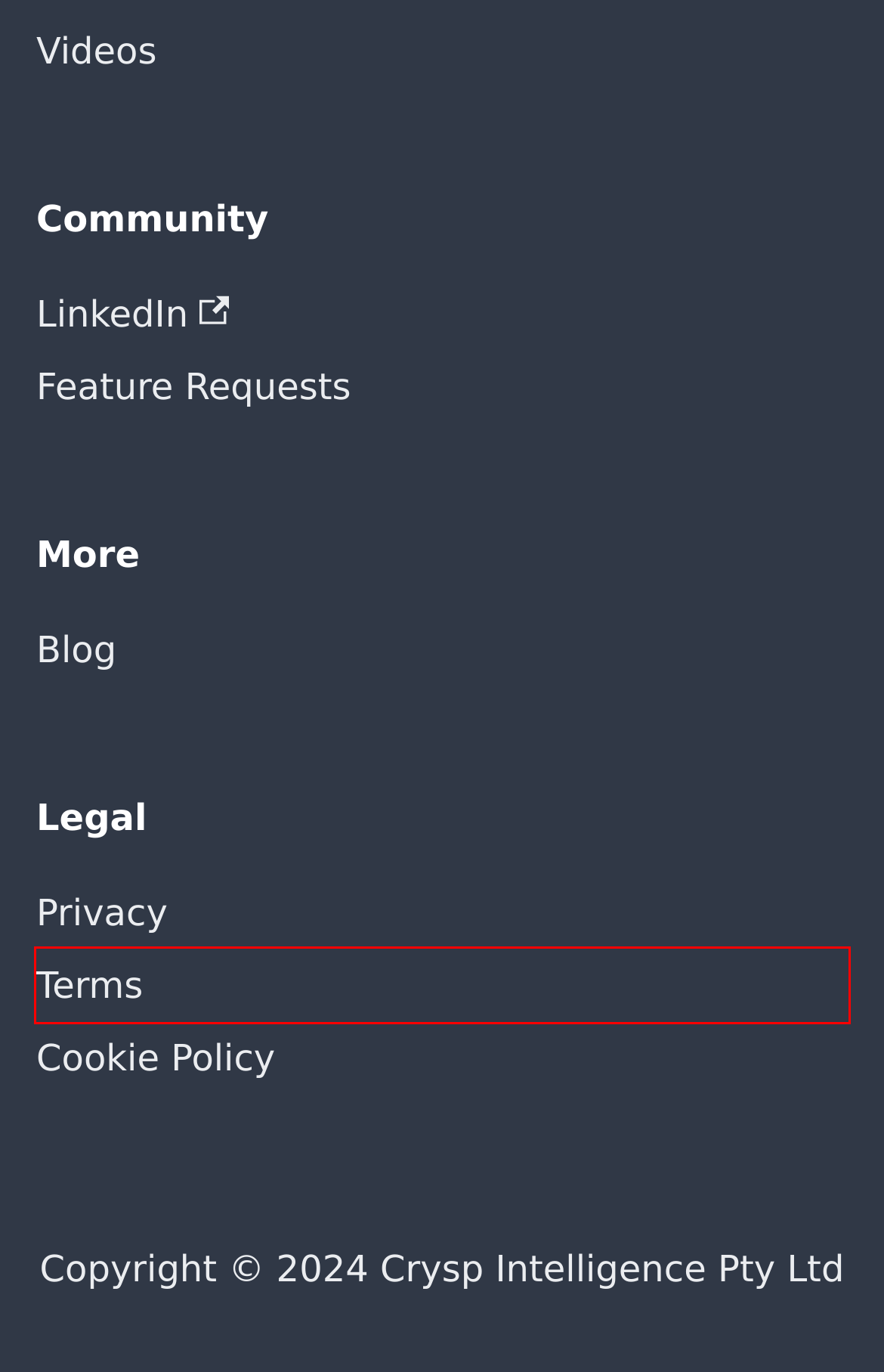You are provided with a screenshot of a webpage that has a red bounding box highlighting a UI element. Choose the most accurate webpage description that matches the new webpage after clicking the highlighted element. Here are your choices:
A. Terms Statement | CryspIQ
B. Blog | CryspIQ
C. Registration | CryspIQ
D. Cookie Policy | CryspIQ
E. Privacy Statement | CryspIQ
F. Architecture | CryspIQ
G. Navigate CryspIQ | CryspIQ
H. Introduction | CryspIQ

A